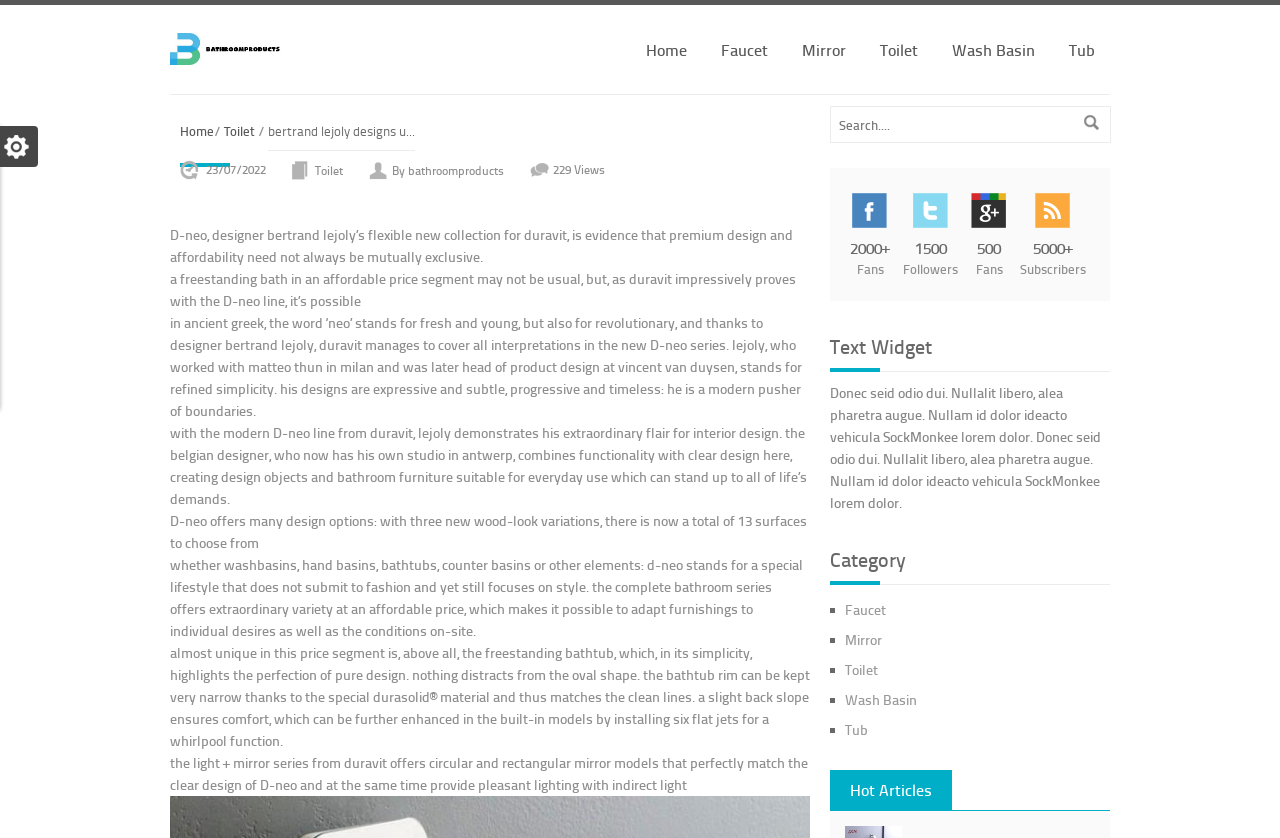What is the name of the company that produces the D-neo collection?
Use the screenshot to answer the question with a single word or phrase.

Duravit